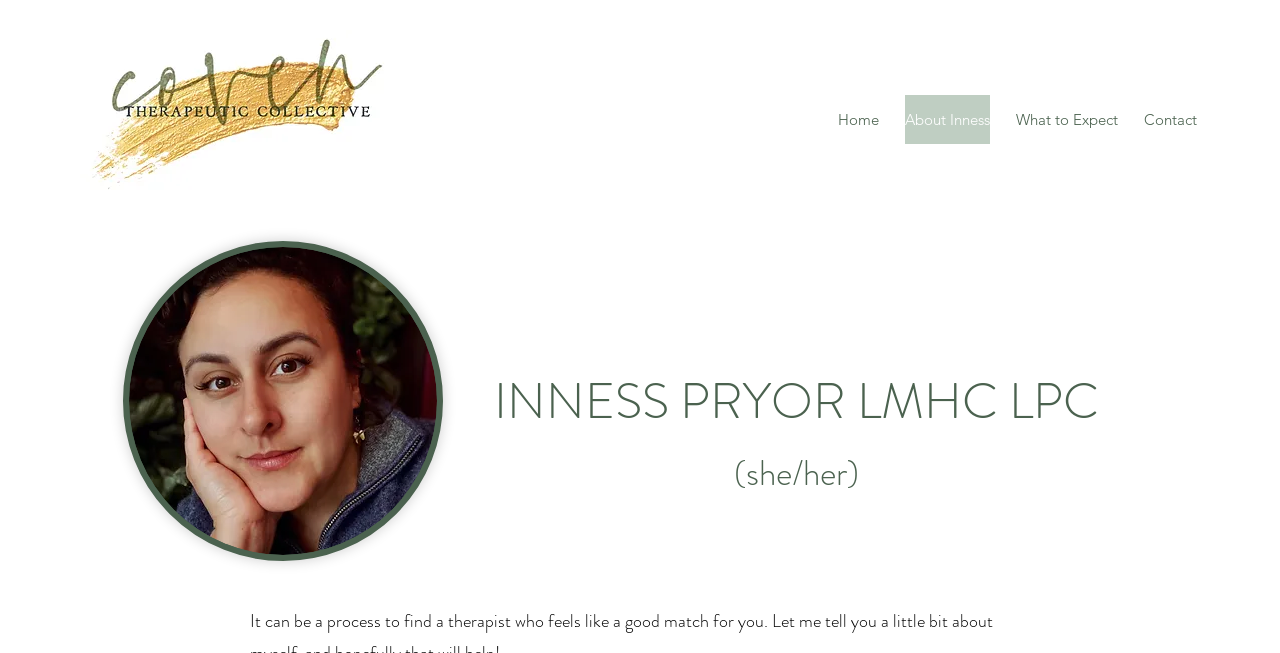Provide the bounding box coordinates of the UI element this sentence describes: "About Inness".

[0.707, 0.145, 0.773, 0.221]